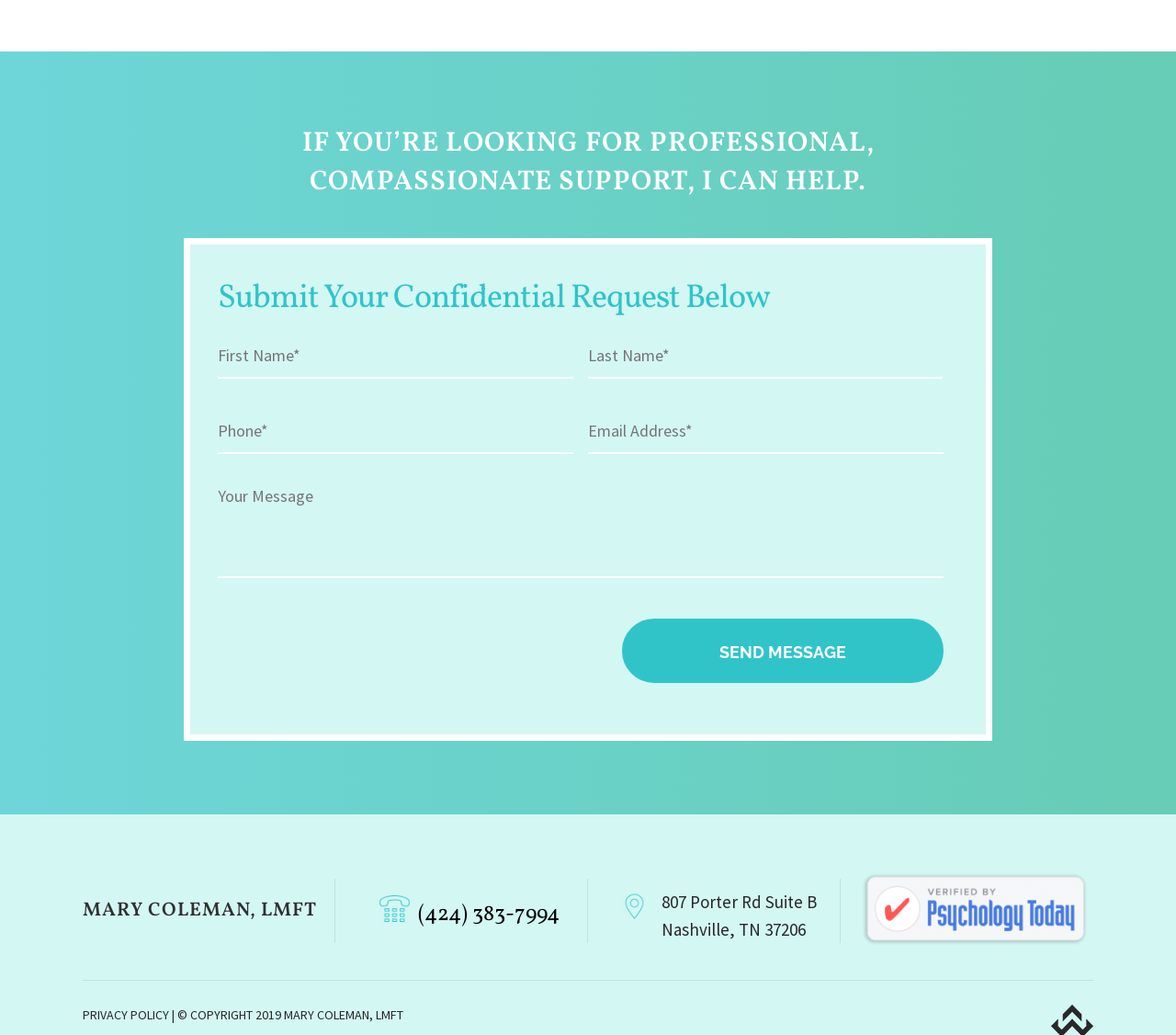Indicate the bounding box coordinates of the element that needs to be clicked to satisfy the following instruction: "View Mary Coleman's privacy policy". The coordinates should be four float numbers between 0 and 1, i.e., [left, top, right, bottom].

[0.07, 0.972, 0.144, 0.988]